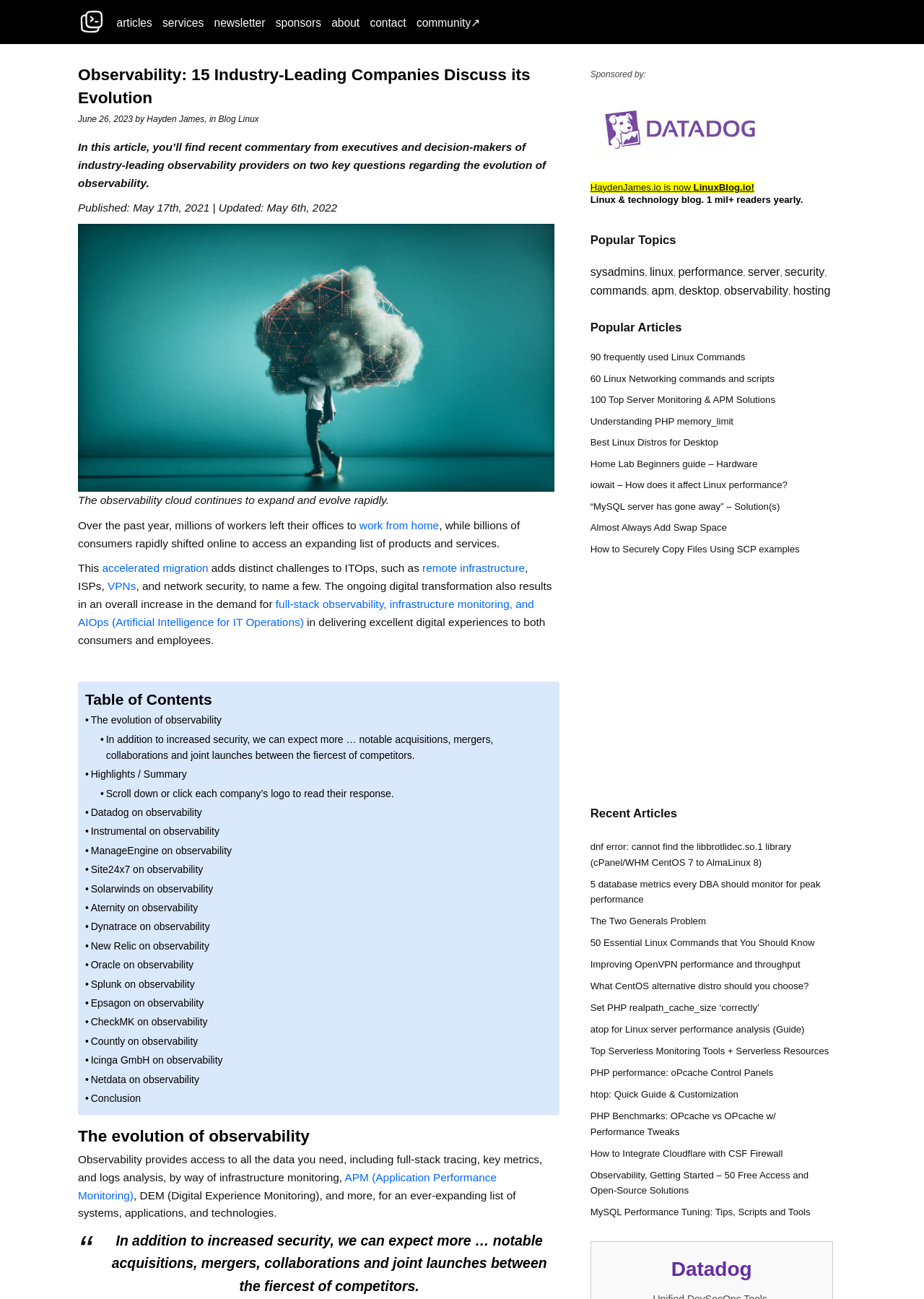Please identify the bounding box coordinates of the area that needs to be clicked to fulfill the following instruction: "Check the table of contents."

[0.092, 0.532, 0.23, 0.545]